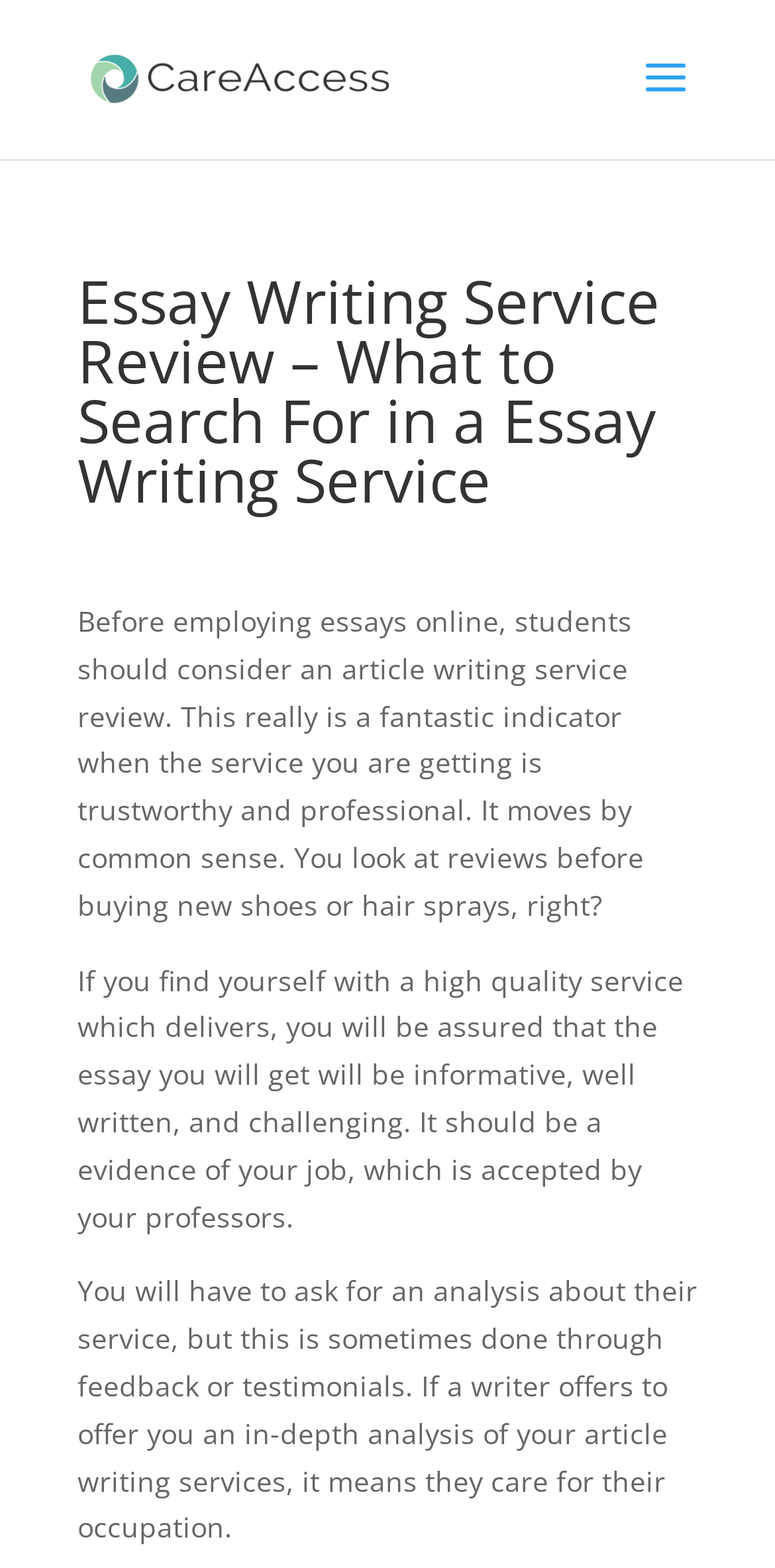What should a high-quality essay writing service deliver?
Give a detailed response to the question by analyzing the screenshot.

According to the webpage, if you find a high-quality essay writing service, you can be assured that the essay you will get will be informative, well-written, and challenging. It should be a reflection of your job, which is accepted by your professors.